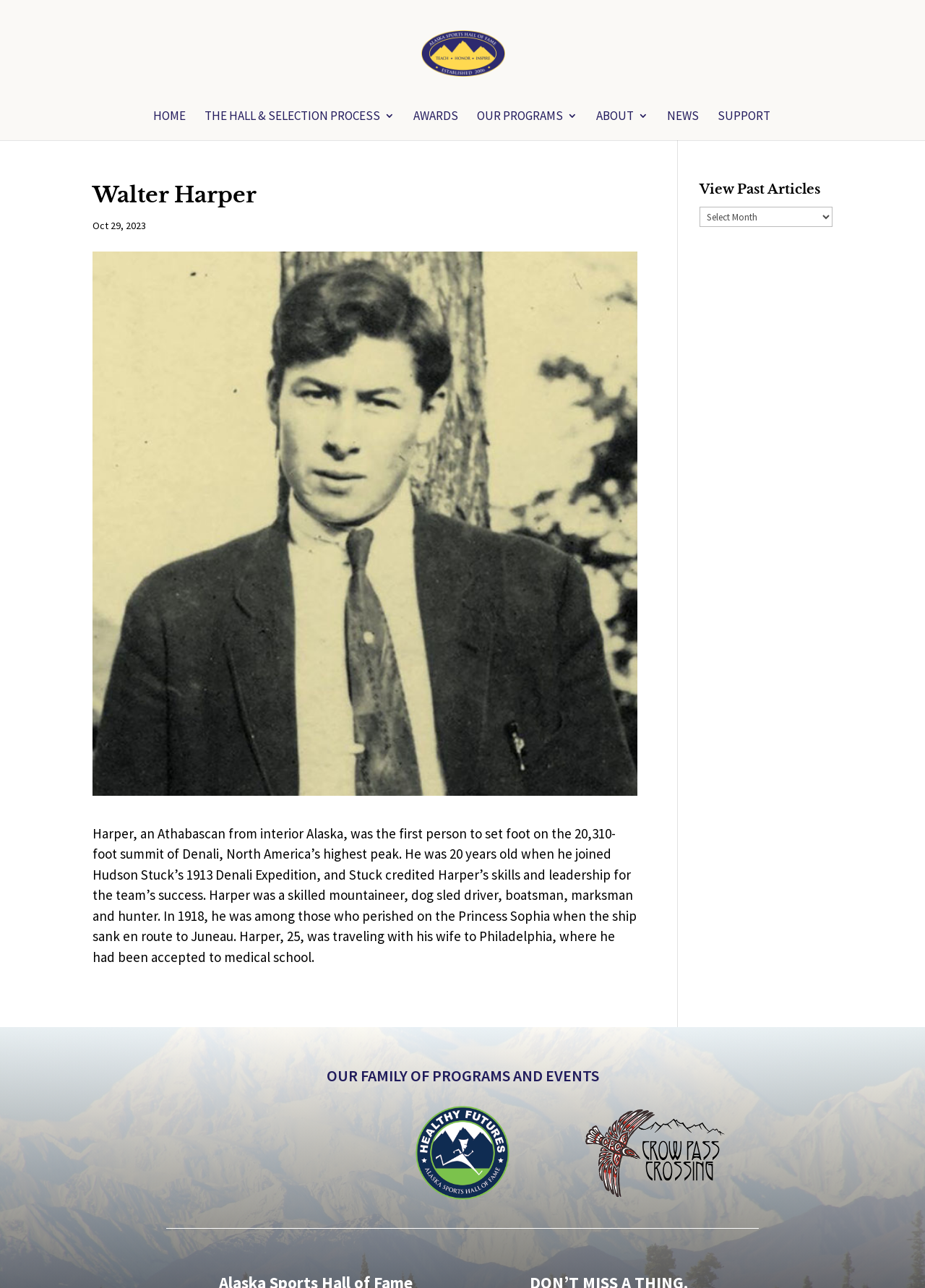What is Walter Harper's ethnicity?
From the details in the image, answer the question comprehensively.

According to the webpage, Walter Harper is an Athabascan from interior Alaska, which indicates his ethnicity.